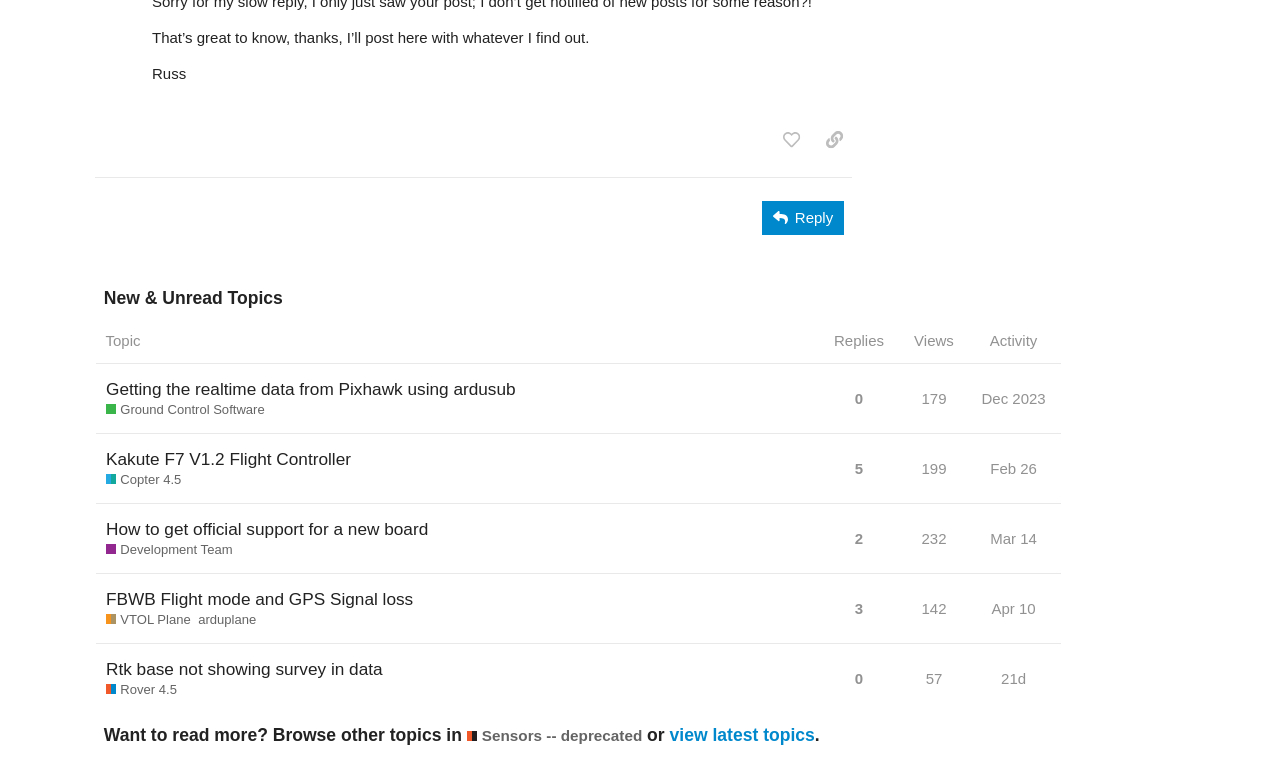Could you find the bounding box coordinates of the clickable area to complete this instruction: "Explore SoundMachine"?

None